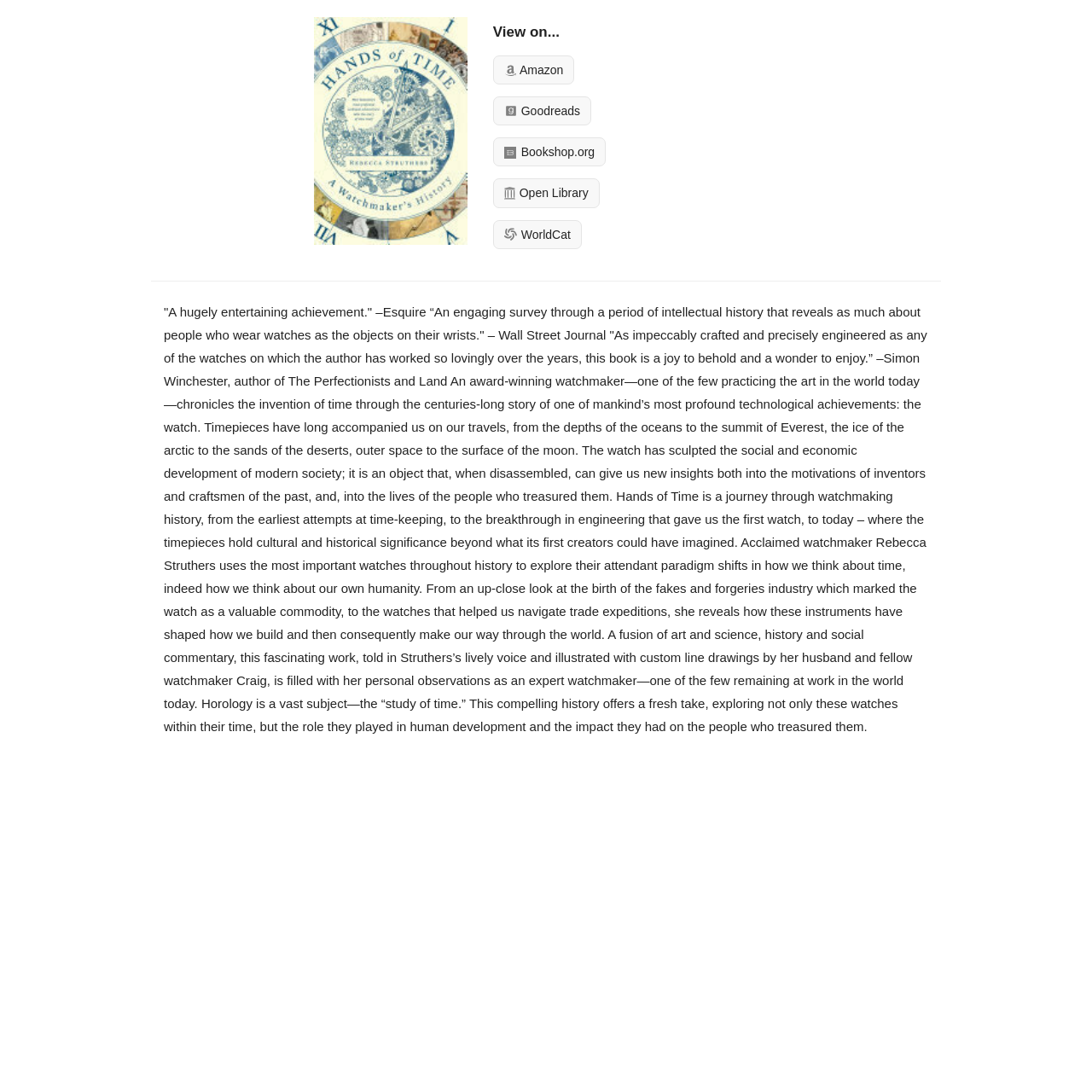Respond with a single word or phrase to the following question:
What is the text above the 'Amazon' link?

View on...